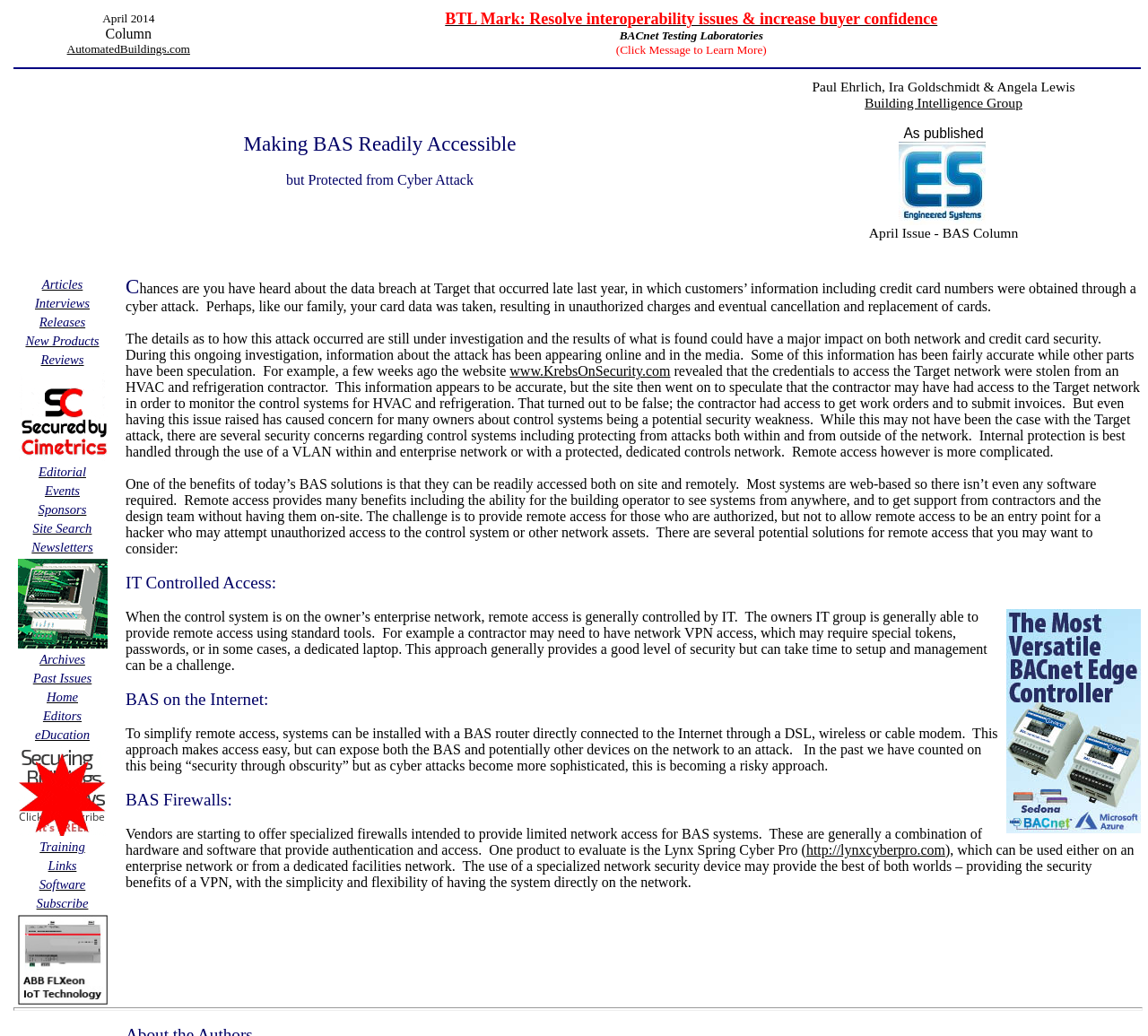Identify the bounding box coordinates of the clickable region to carry out the given instruction: "Click on AutomatedBuildings.com".

[0.058, 0.04, 0.166, 0.053]